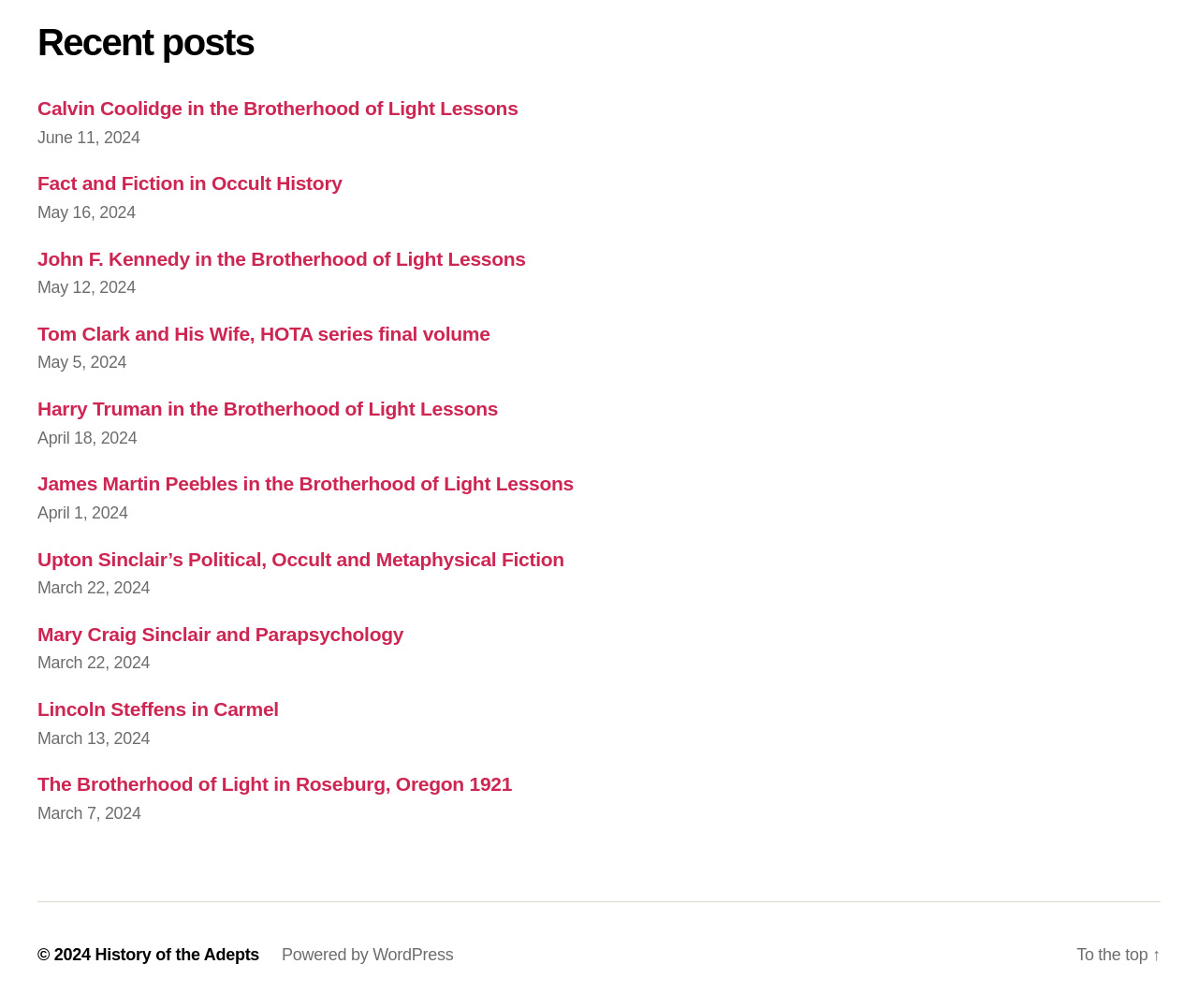Given the element description, predict the bounding box coordinates in the format (top-left x, top-left y, bottom-right x, bottom-right y), using floating point numbers between 0 and 1: Gaming

None